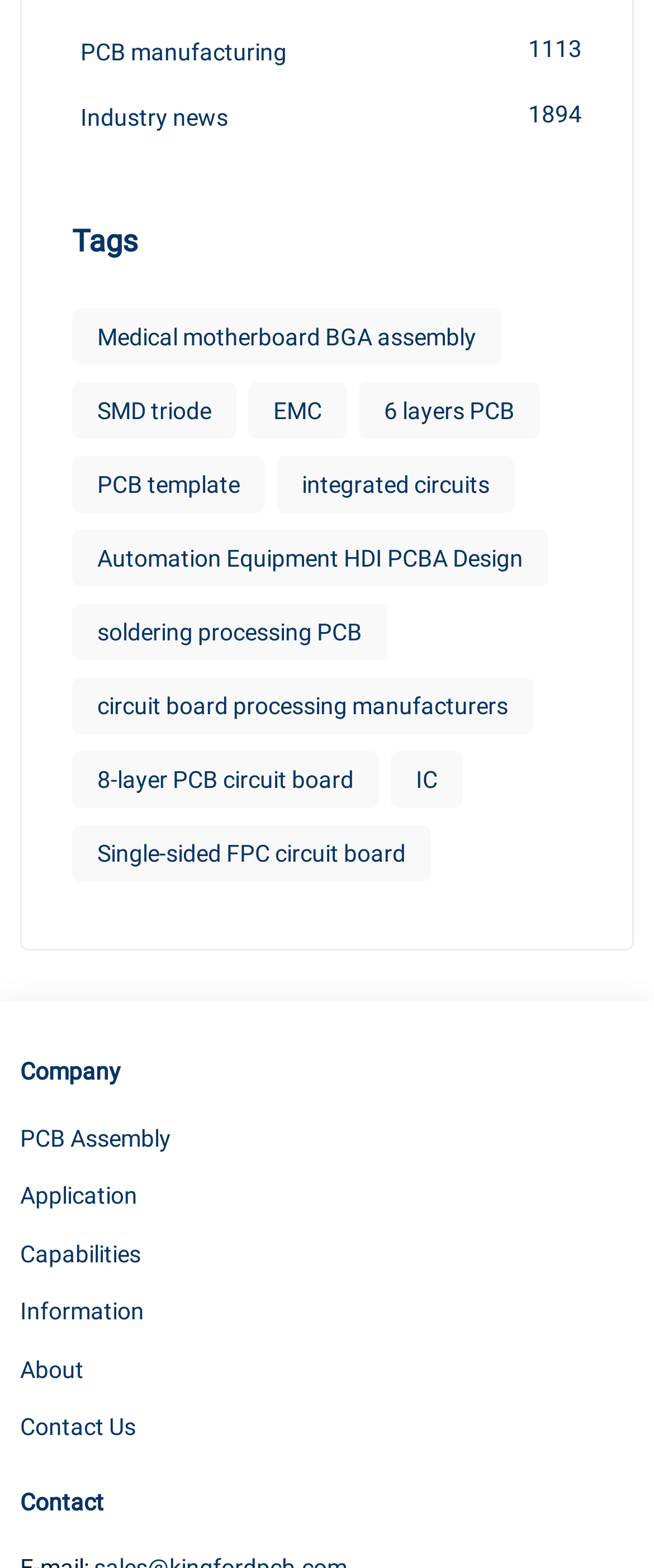Provide the bounding box coordinates of the HTML element described by the text: "Industry news 1894".

[0.11, 0.062, 0.89, 0.089]